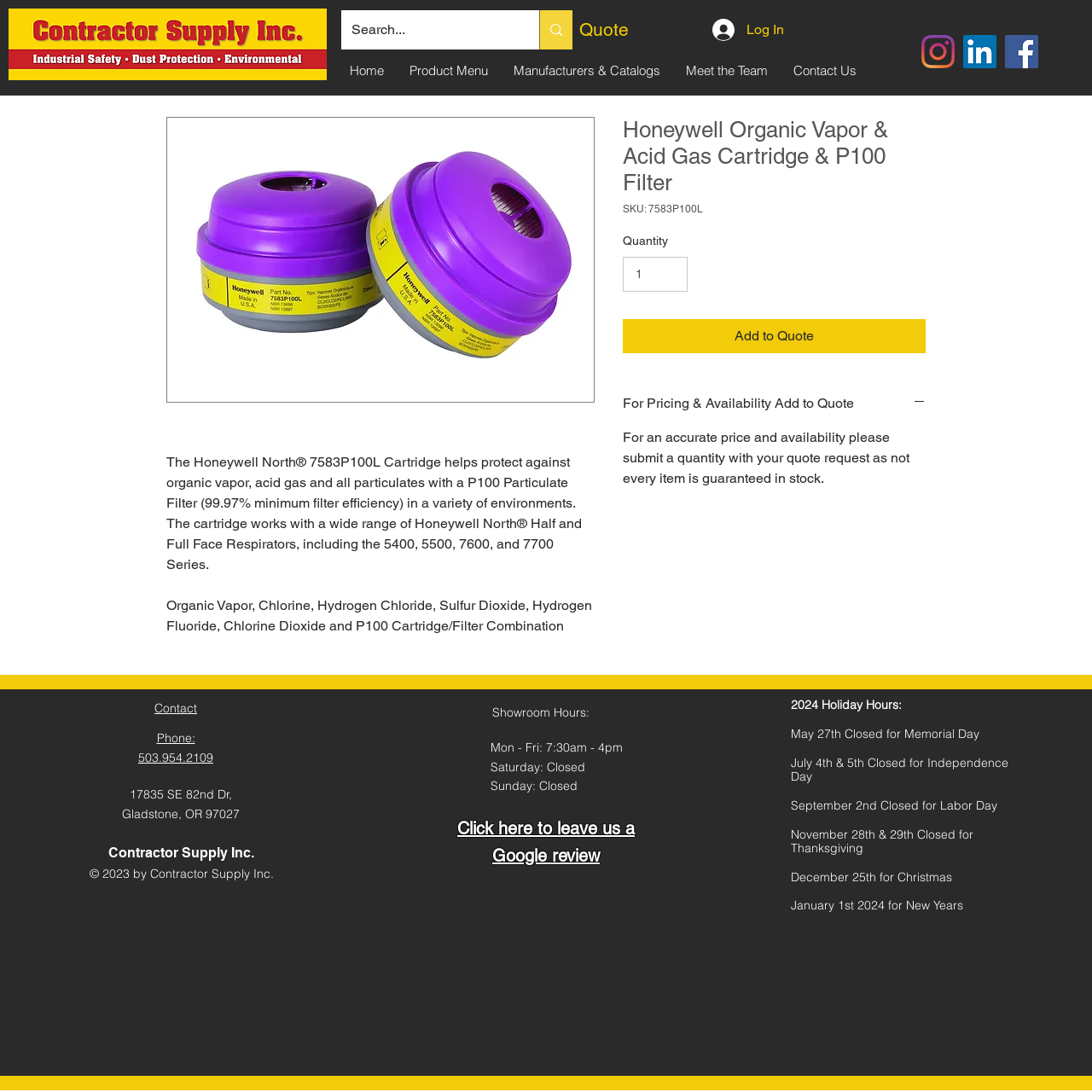Determine the bounding box coordinates of the region to click in order to accomplish the following instruction: "Subscribe to the newsletter". Provide the coordinates as four float numbers between 0 and 1, specifically [left, top, right, bottom].

[0.73, 0.008, 0.862, 0.043]